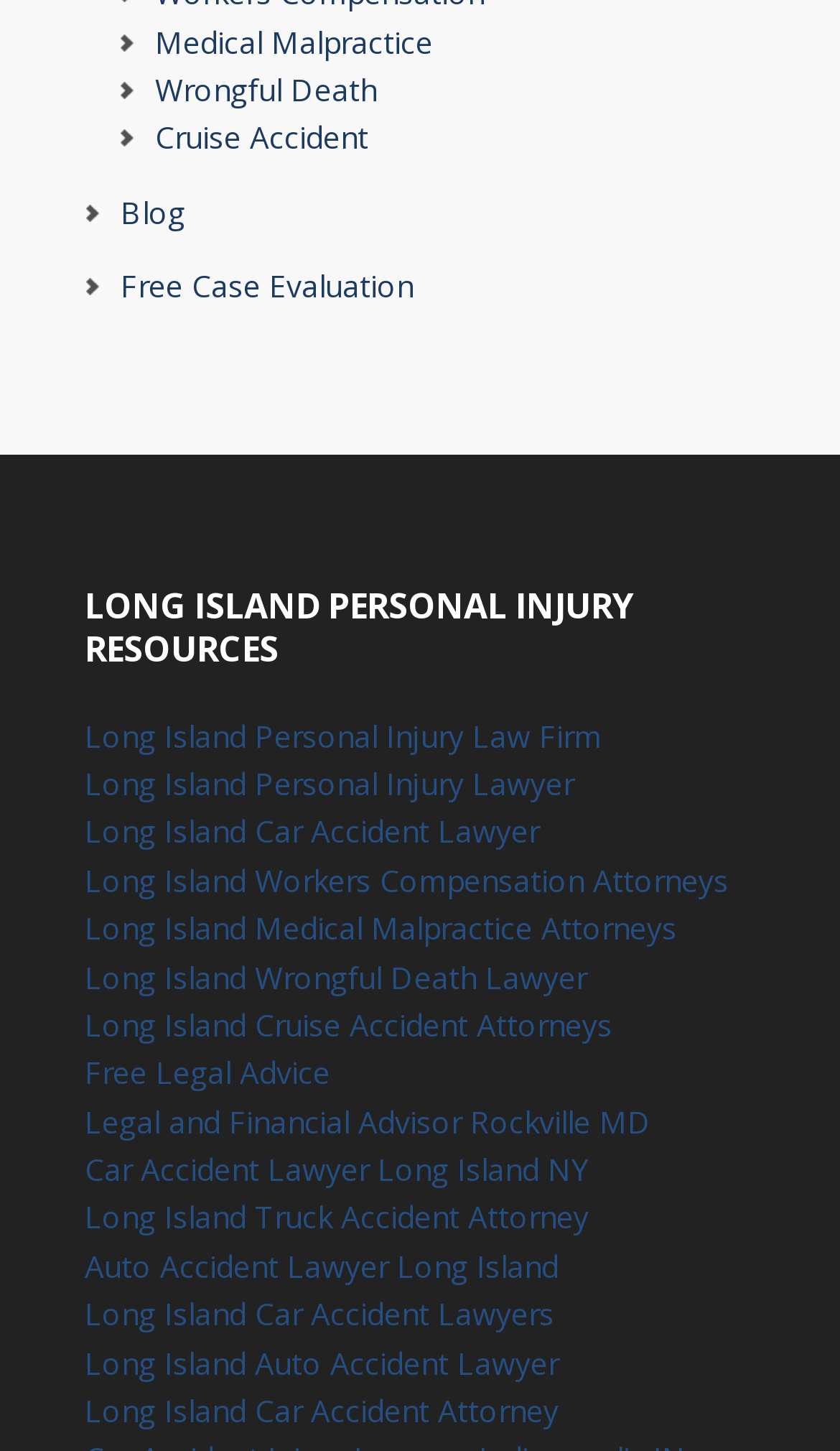Given the element description Wrongful Death, specify the bounding box coordinates of the corresponding UI element in the format (top-left x, top-left y, bottom-right x, bottom-right y). All values must be between 0 and 1.

[0.185, 0.048, 0.449, 0.076]